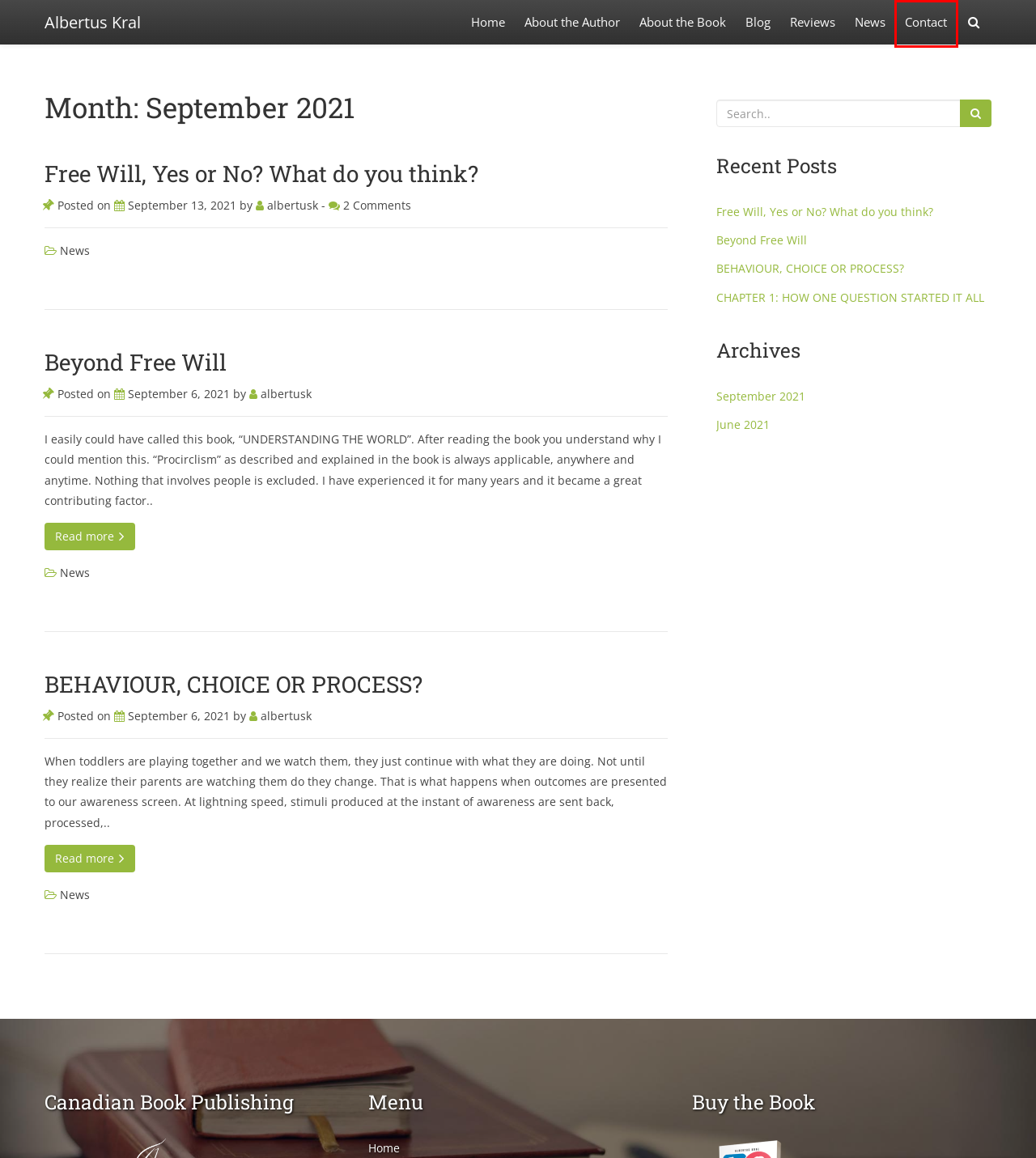Examine the screenshot of a webpage with a red bounding box around a UI element. Select the most accurate webpage description that corresponds to the new page after clicking the highlighted element. Here are the choices:
A. BEHAVIOUR, CHOICE OR PROCESS? – Albertus Kral
B. About the Book – Albertus Kral
C. News – Albertus Kral
D. Beyond Free Will – Albertus Kral
E. About the Author – Albertus Kral
F. Reviews – Albertus Kral
G. Contact – Albertus Kral
H. June 2021 – Albertus Kral

G